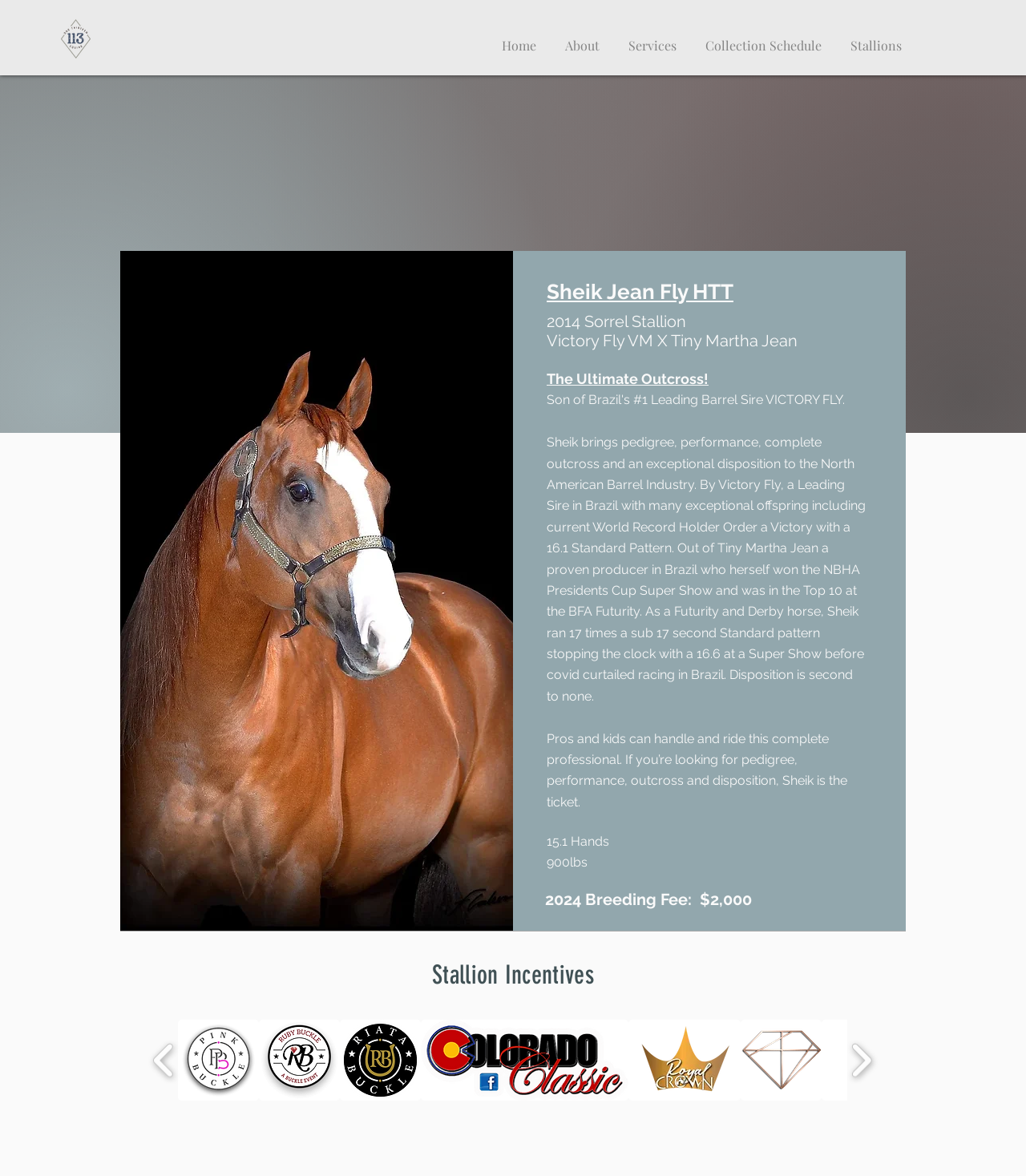Utilize the details in the image to give a detailed response to the question: What is the breeding fee of the stallion?

The breeding fee of the stallion can be found in the heading element with the text '2024 Breeding Fee: $2,000' which is located below the description of the stallion.